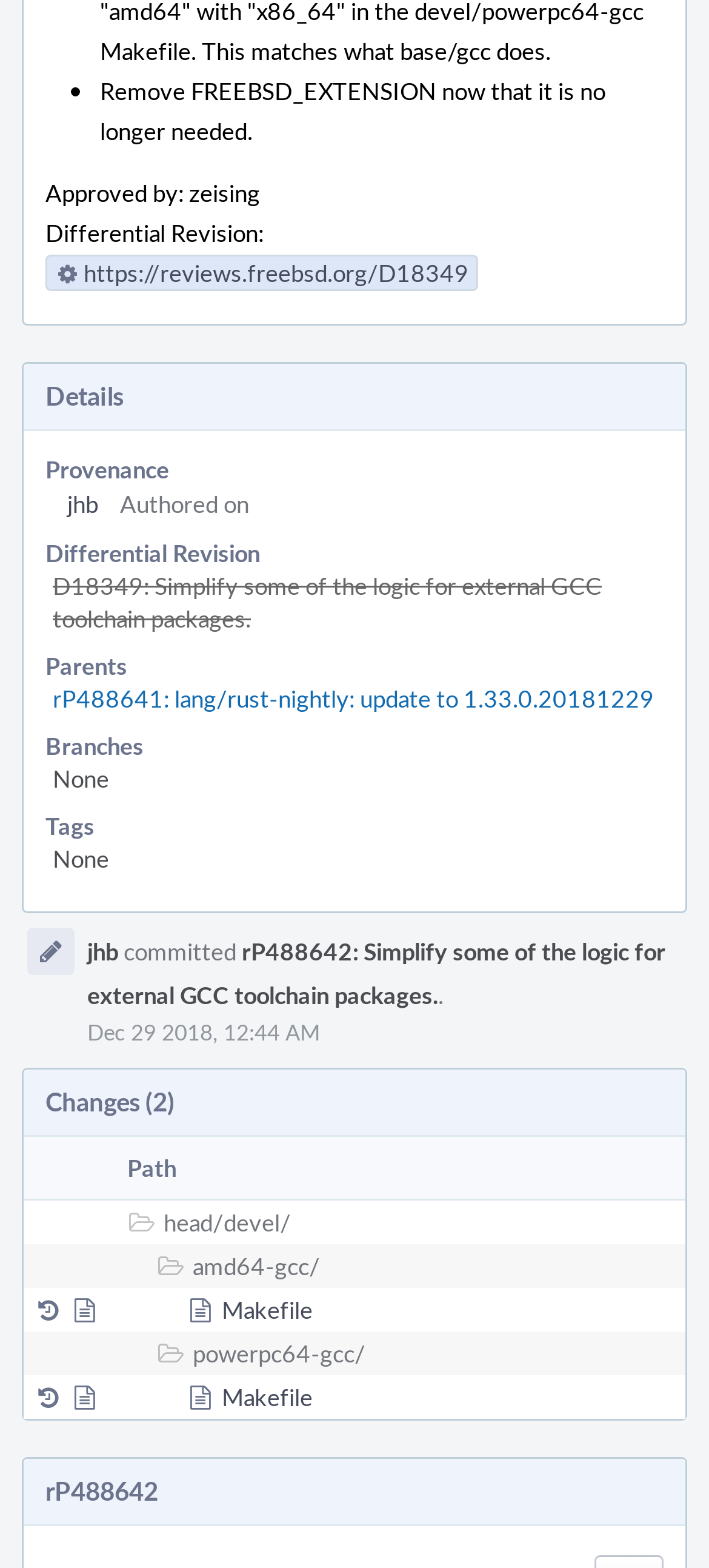Please provide the bounding box coordinates for the element that needs to be clicked to perform the following instruction: "Check file Makefile". The coordinates should be given as four float numbers between 0 and 1, i.e., [left, top, right, bottom].

[0.313, 0.824, 0.441, 0.845]